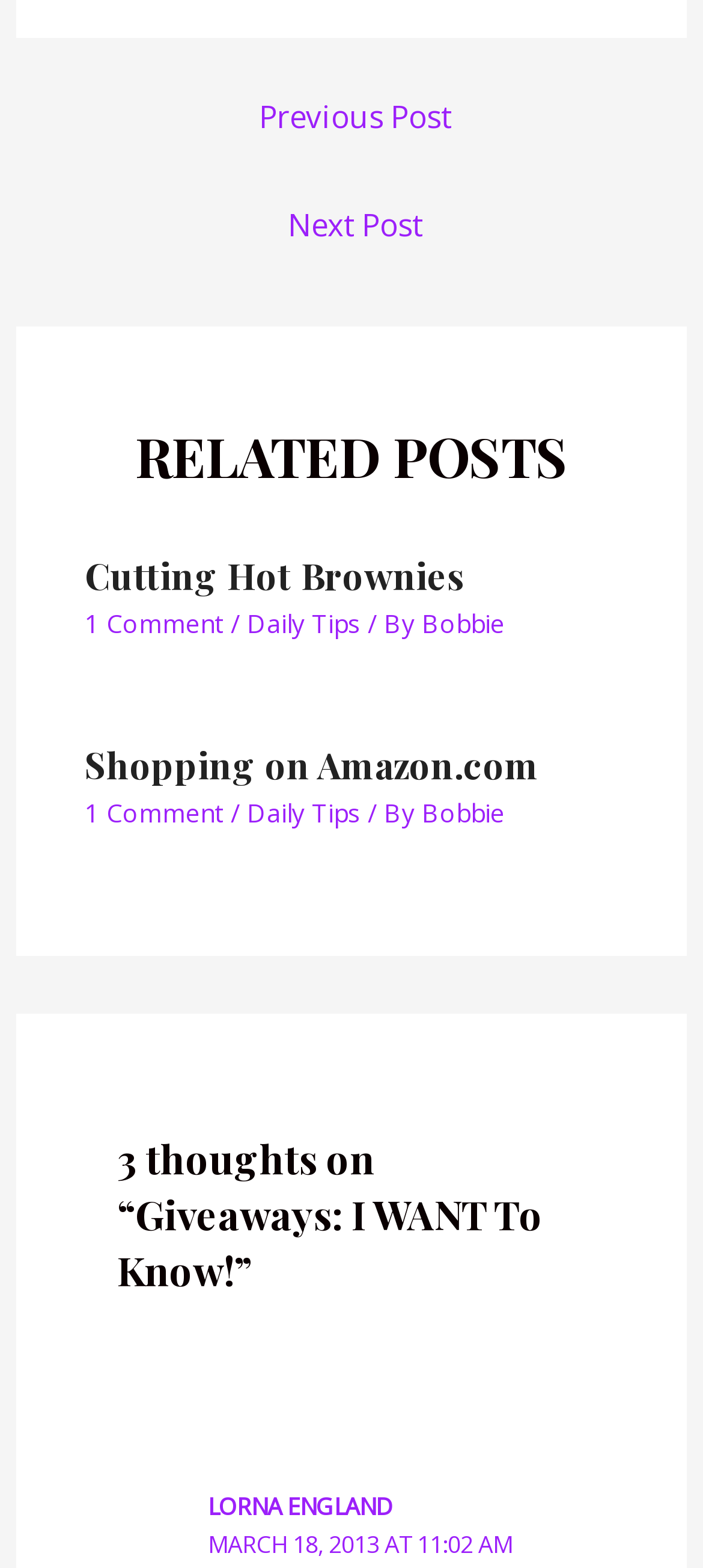Given the description of a UI element: "1 Comment", identify the bounding box coordinates of the matching element in the webpage screenshot.

[0.121, 0.507, 0.318, 0.529]